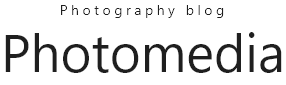What kind of audience is Photomedia appealing to?
Give a comprehensive and detailed explanation for the question.

The overall design of the webpage conveys a contemporary aesthetic, which suggests that Photomedia is appealing to both photography enthusiasts and professionals. The platform's focus on sharing insights, tutorials, and information related to photography also supports this conclusion.